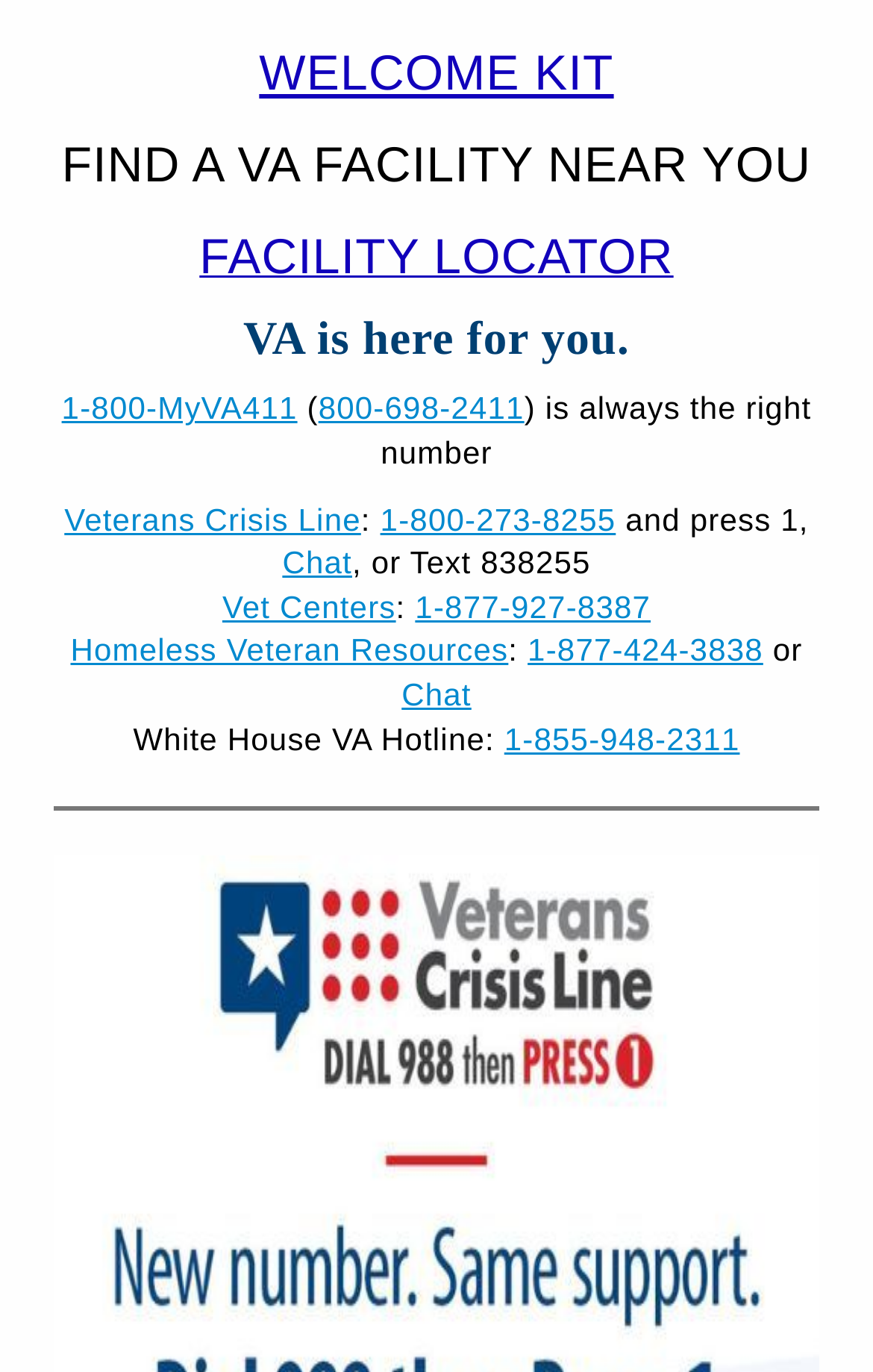Specify the bounding box coordinates of the element's region that should be clicked to achieve the following instruction: "Call 1-800-MyVA411". The bounding box coordinates consist of four float numbers between 0 and 1, in the format [left, top, right, bottom].

[0.071, 0.285, 0.341, 0.311]